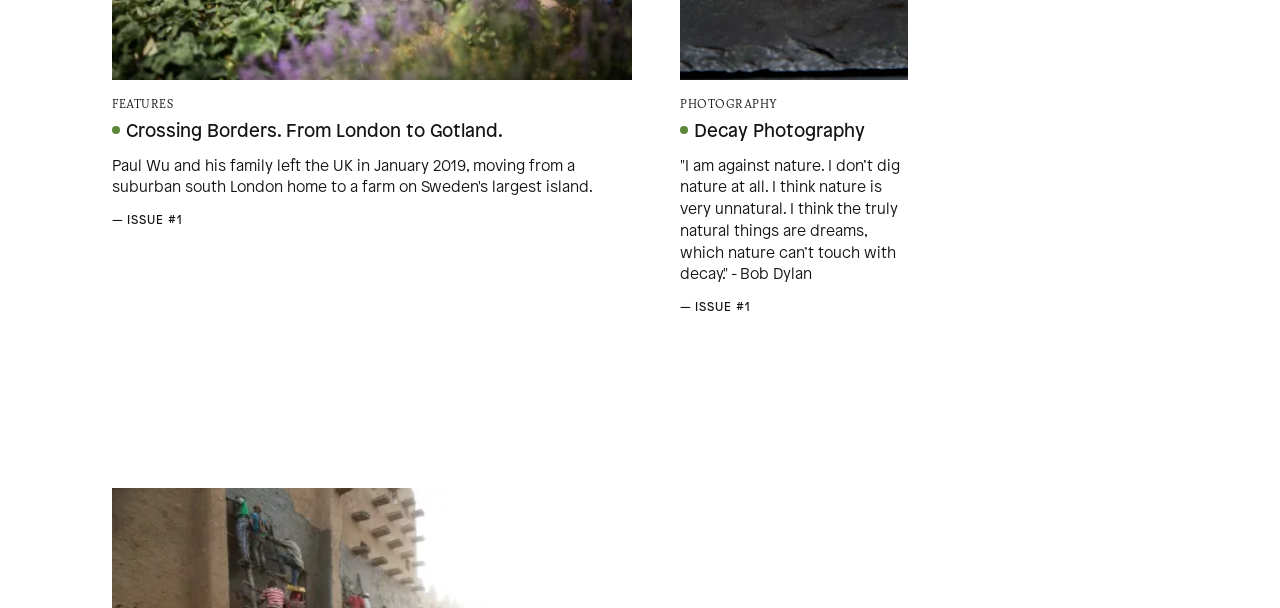Reply to the question with a single word or phrase:
How many social media links are present?

5